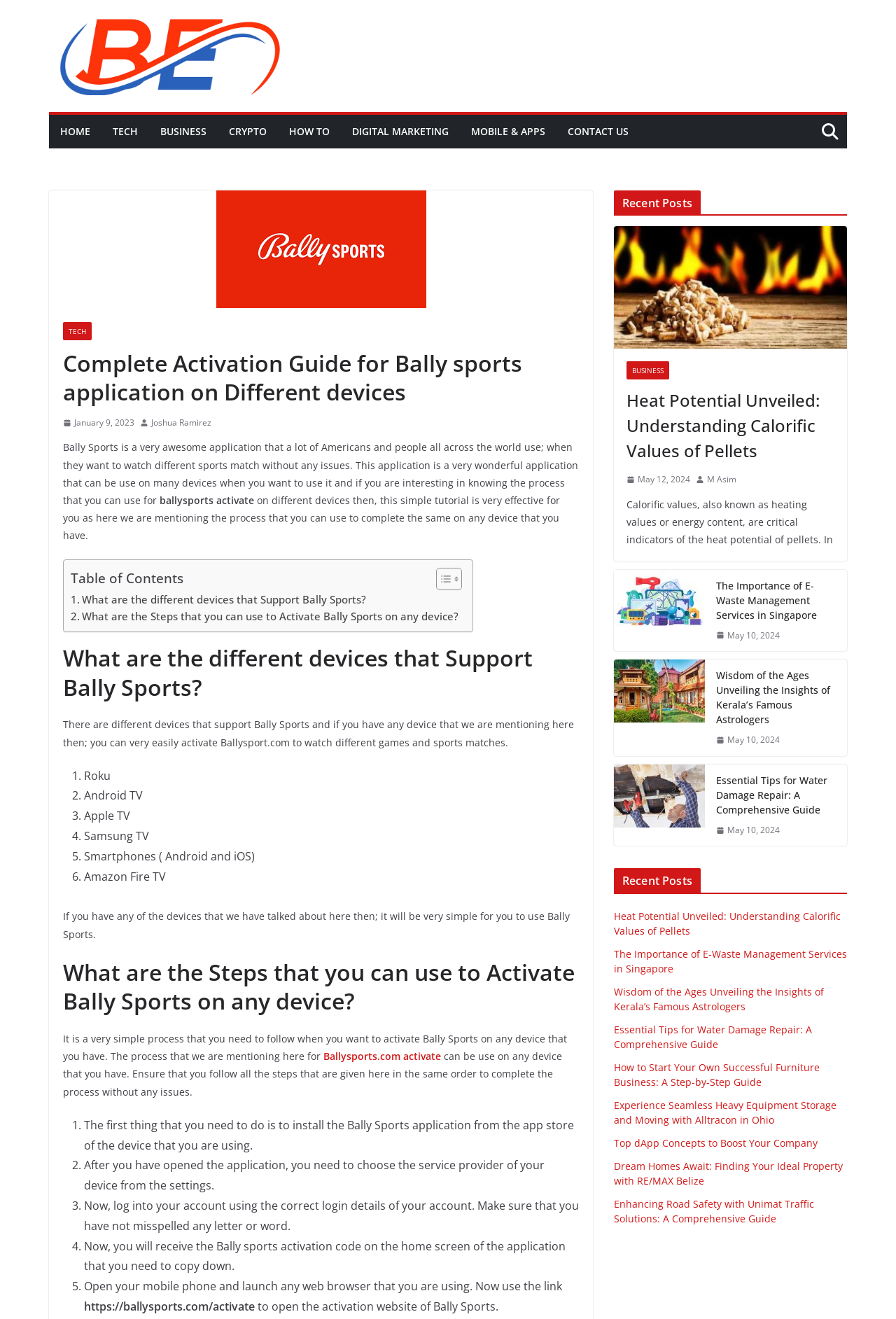Identify the coordinates of the bounding box for the element described below: "May 10, 2024May 10, 2024". Return the coordinates as four float numbers between 0 and 1: [left, top, right, bottom].

[0.799, 0.476, 0.87, 0.487]